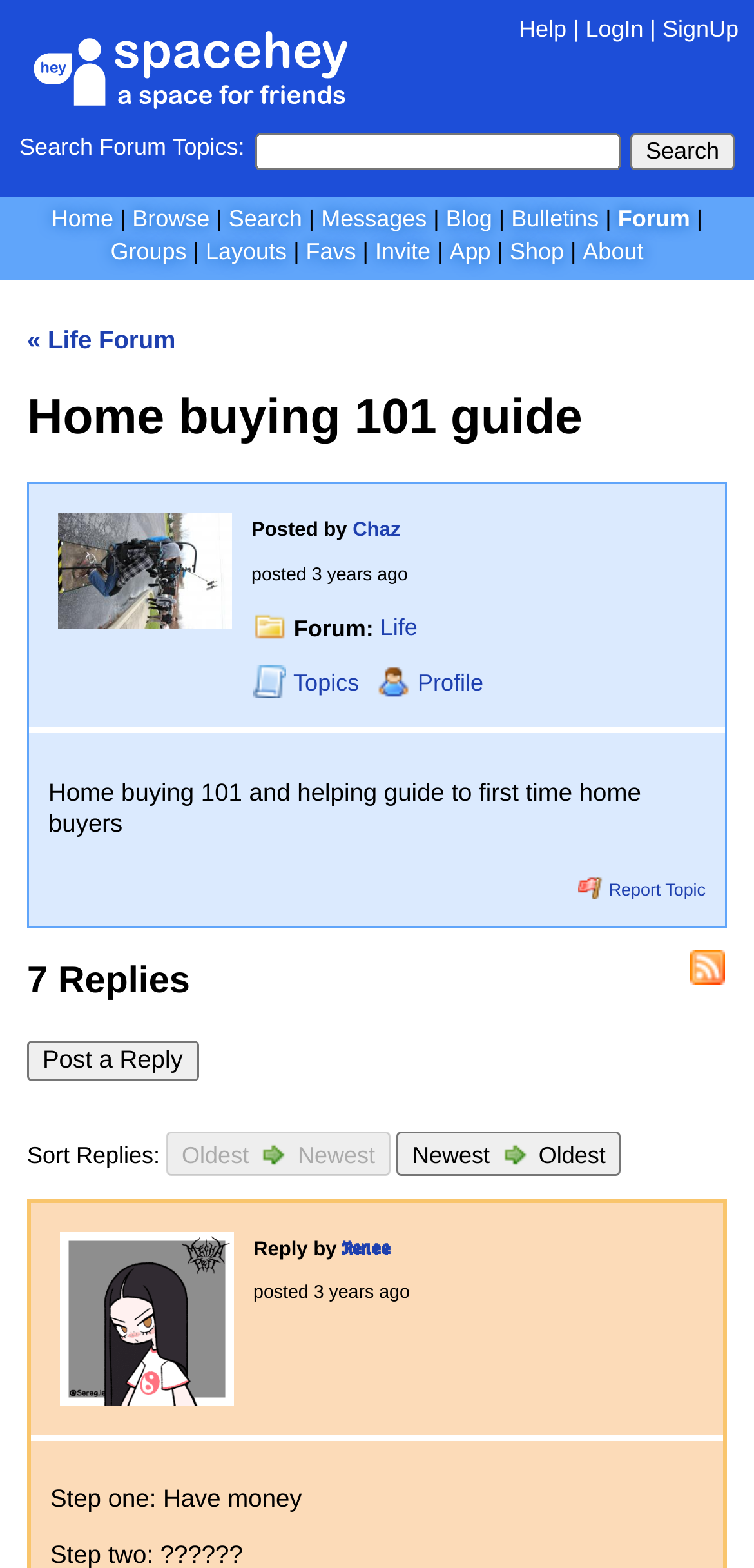What is the first step in the home buying guide? Examine the screenshot and reply using just one word or a brief phrase.

Have money